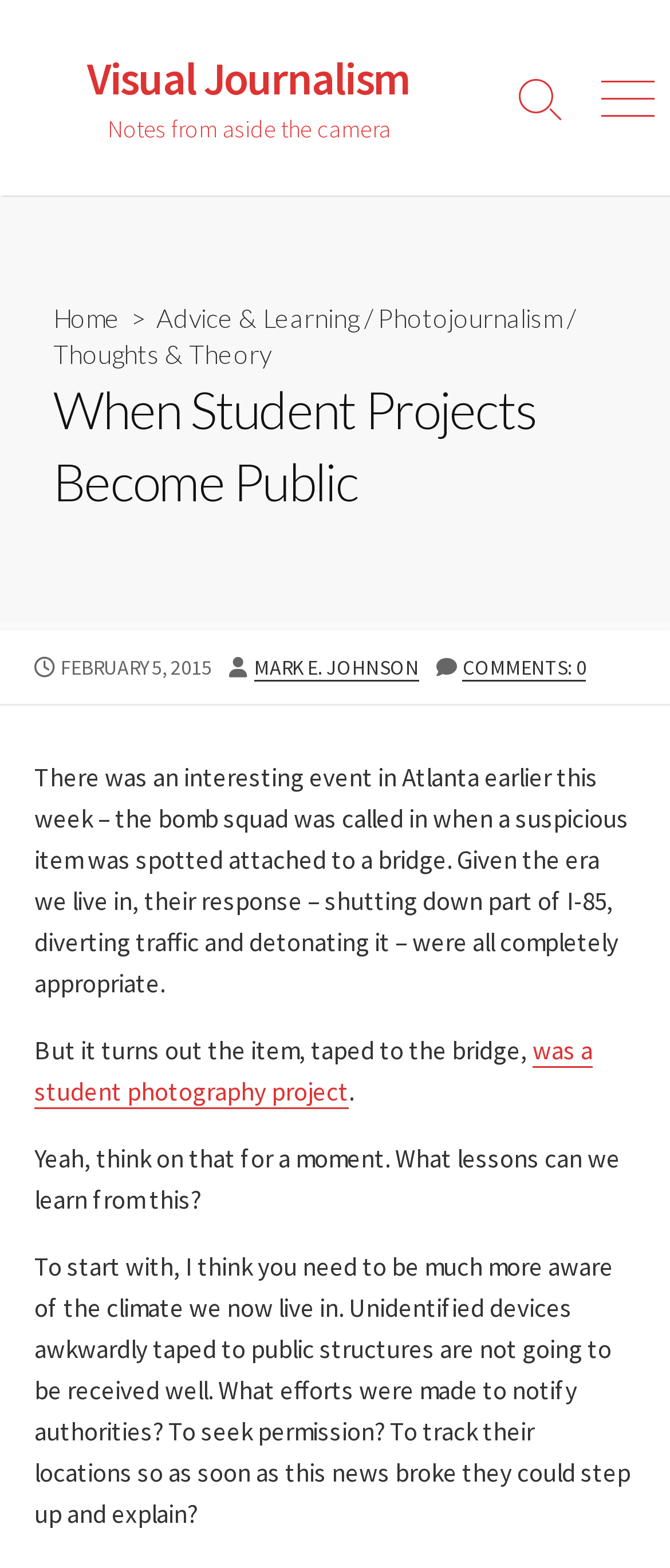What is the date of the published article?
Please provide a single word or phrase based on the screenshot.

February 5, 2015